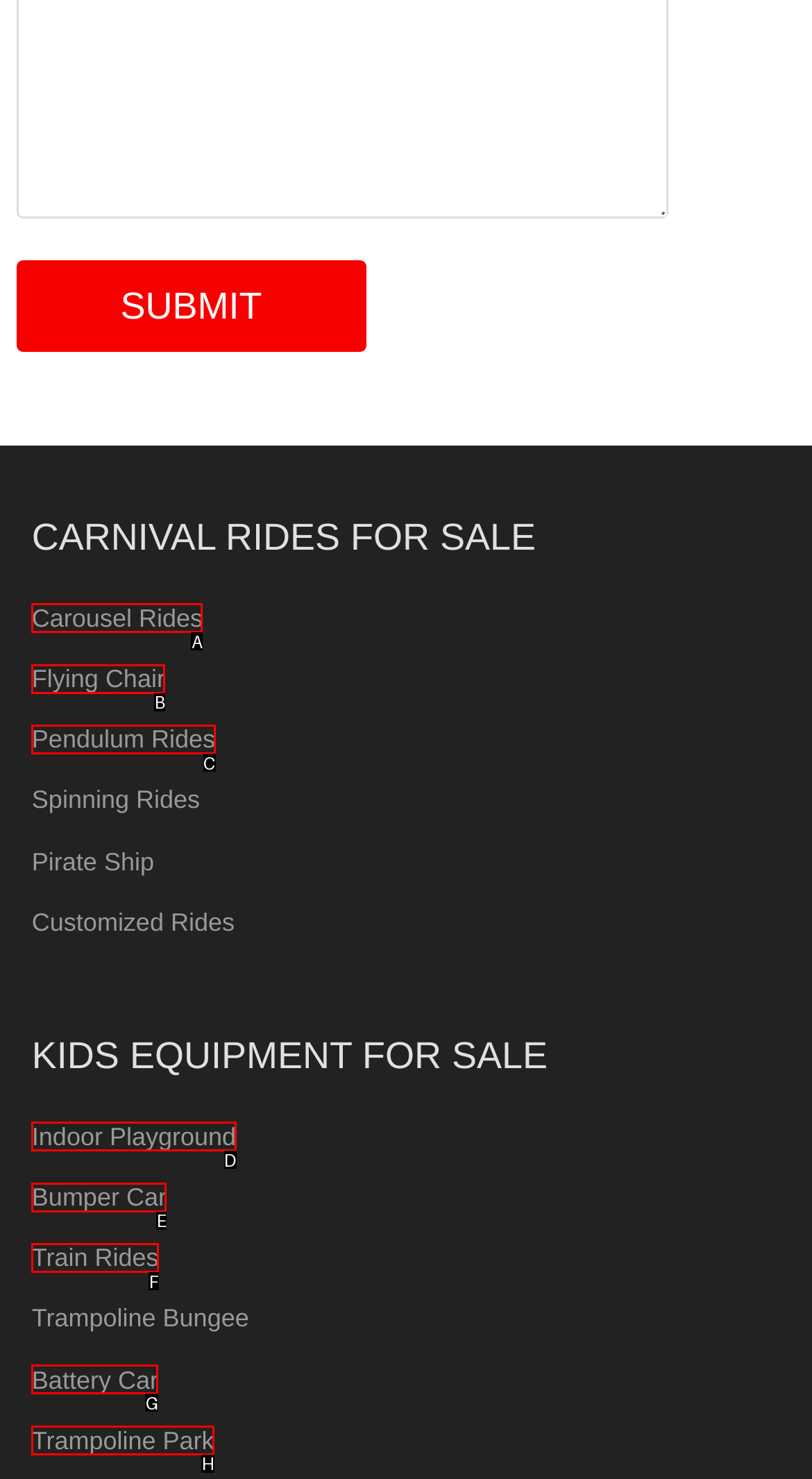Select the appropriate HTML element to click on to finish the task: go to the local hookup website.
Answer with the letter corresponding to the selected option.

None